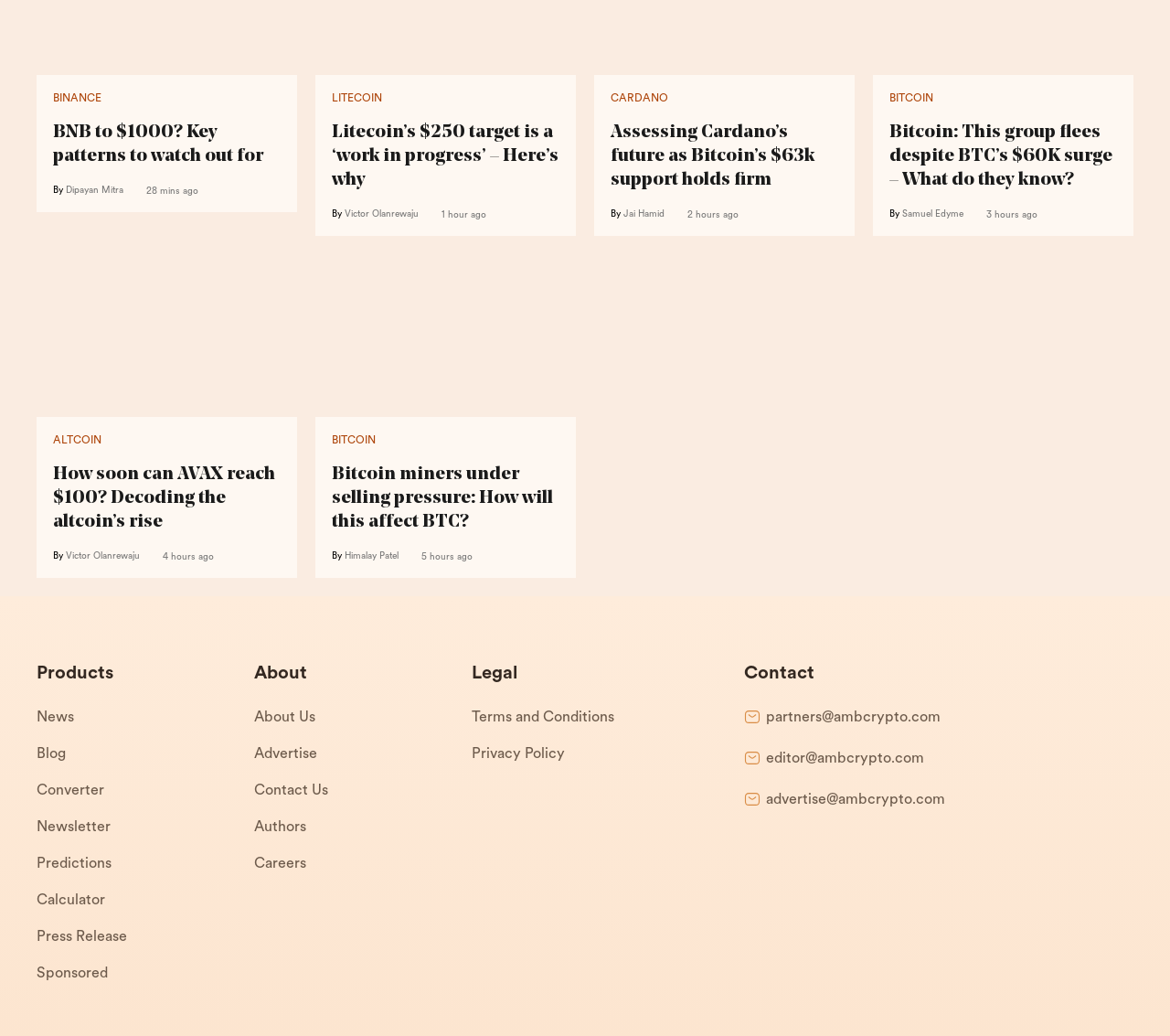Determine the bounding box coordinates for the area you should click to complete the following instruction: "Go to the About Us page".

[0.217, 0.675, 0.403, 0.711]